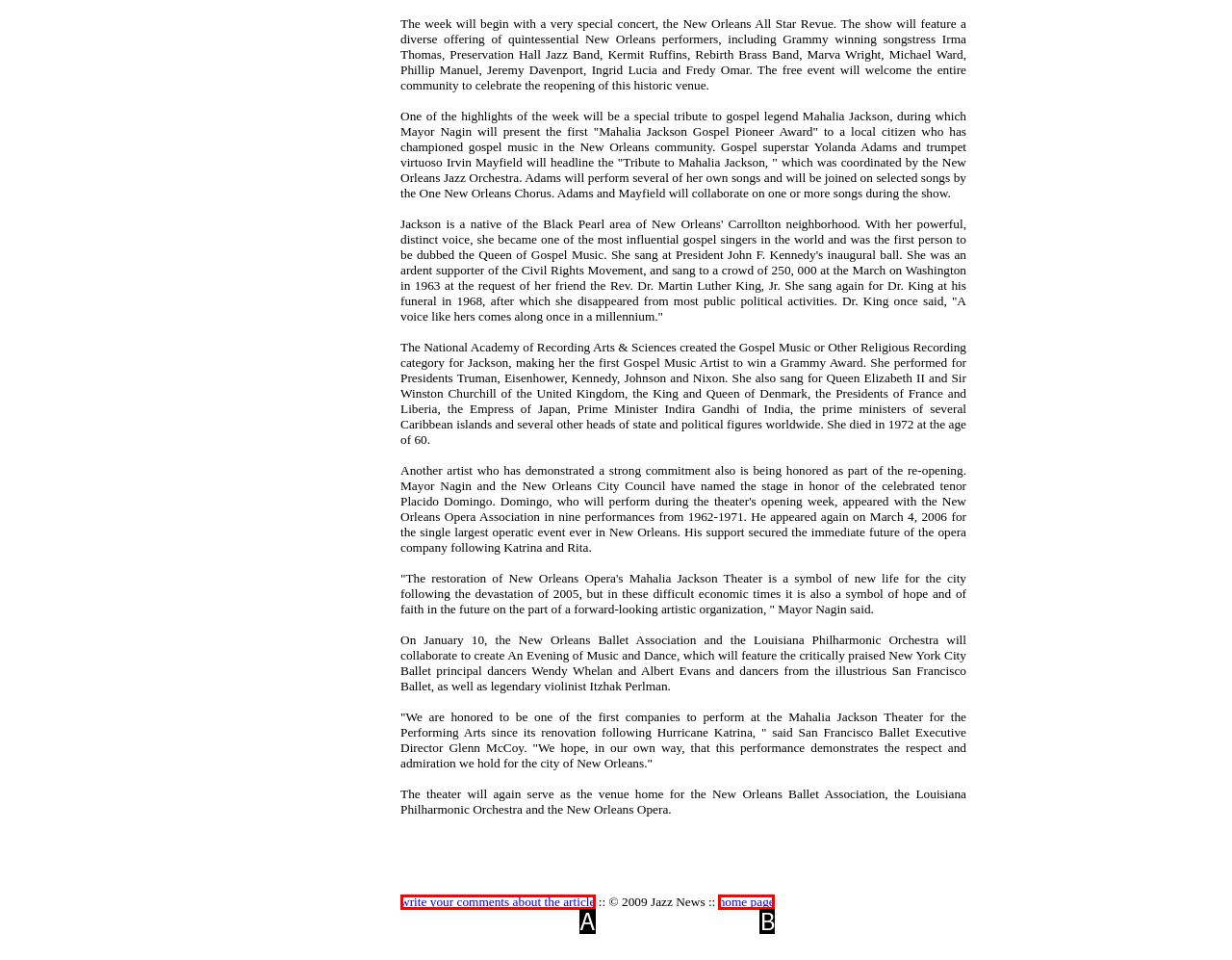Identify the bounding box that corresponds to: home page
Respond with the letter of the correct option from the provided choices.

B